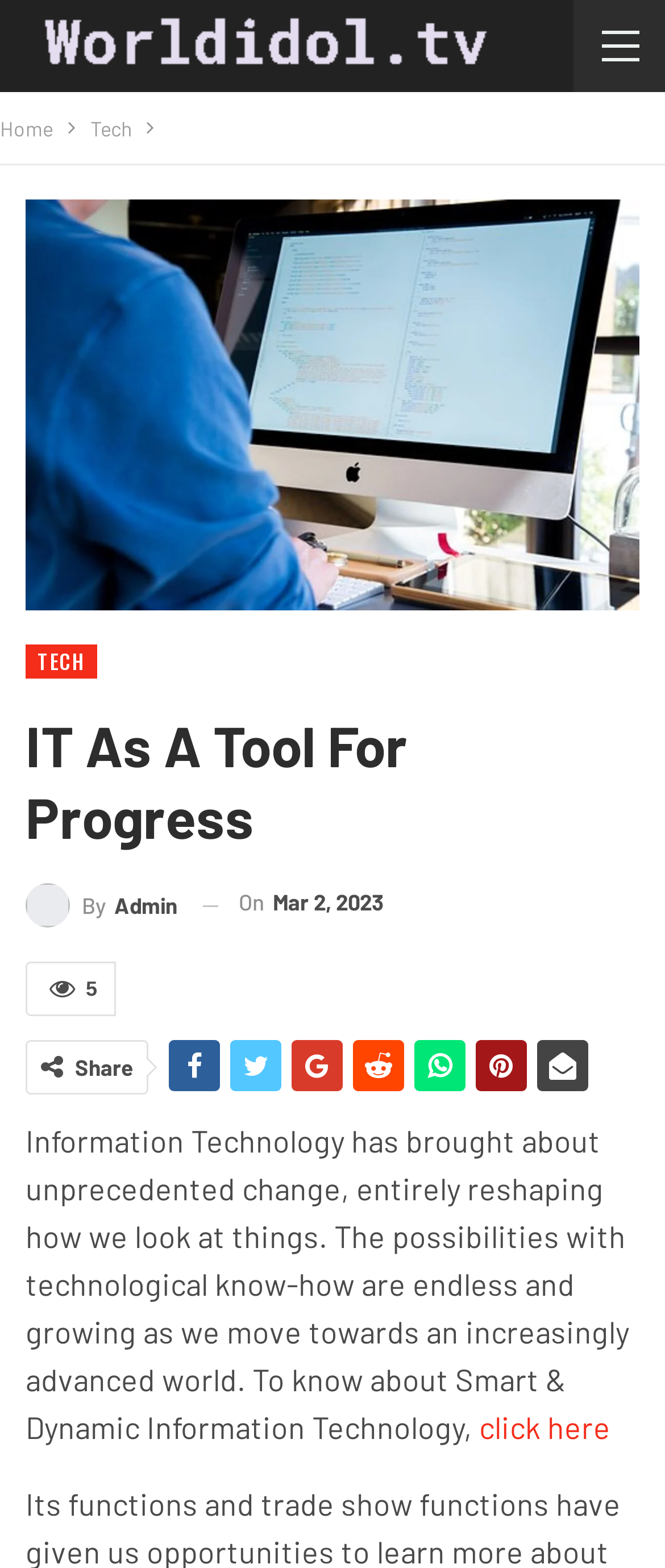Refer to the image and provide a thorough answer to this question:
What is the title of the related article?

I found a link element with a text description 'Smart & Dynamic Information Technology', which is likely the title of a related article.